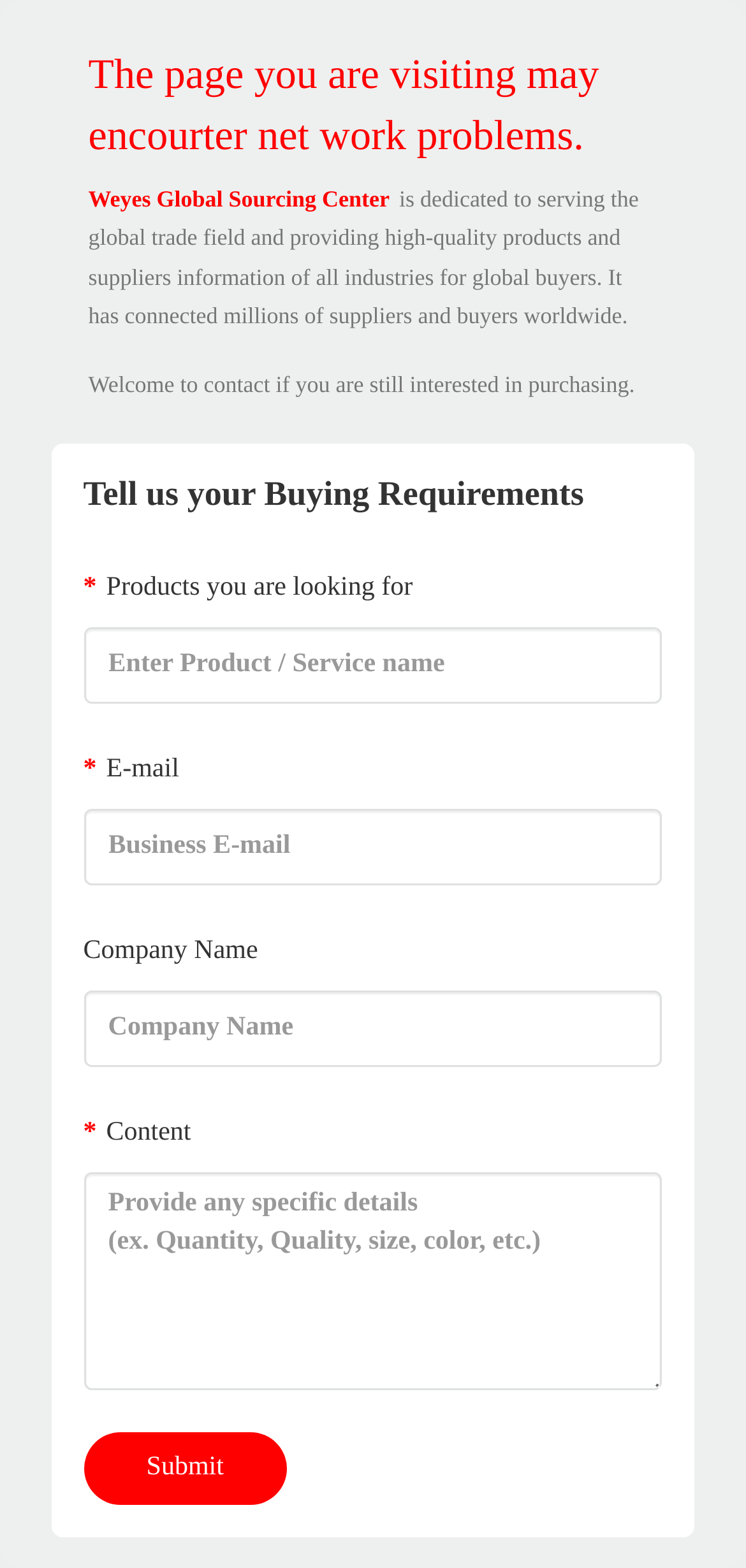Based on the image, please respond to the question with as much detail as possible:
What is the company name field for?

The 'Company Name' field is not required, as indicated by the absence of the '*' symbol, which means it is optional for the user to fill in.